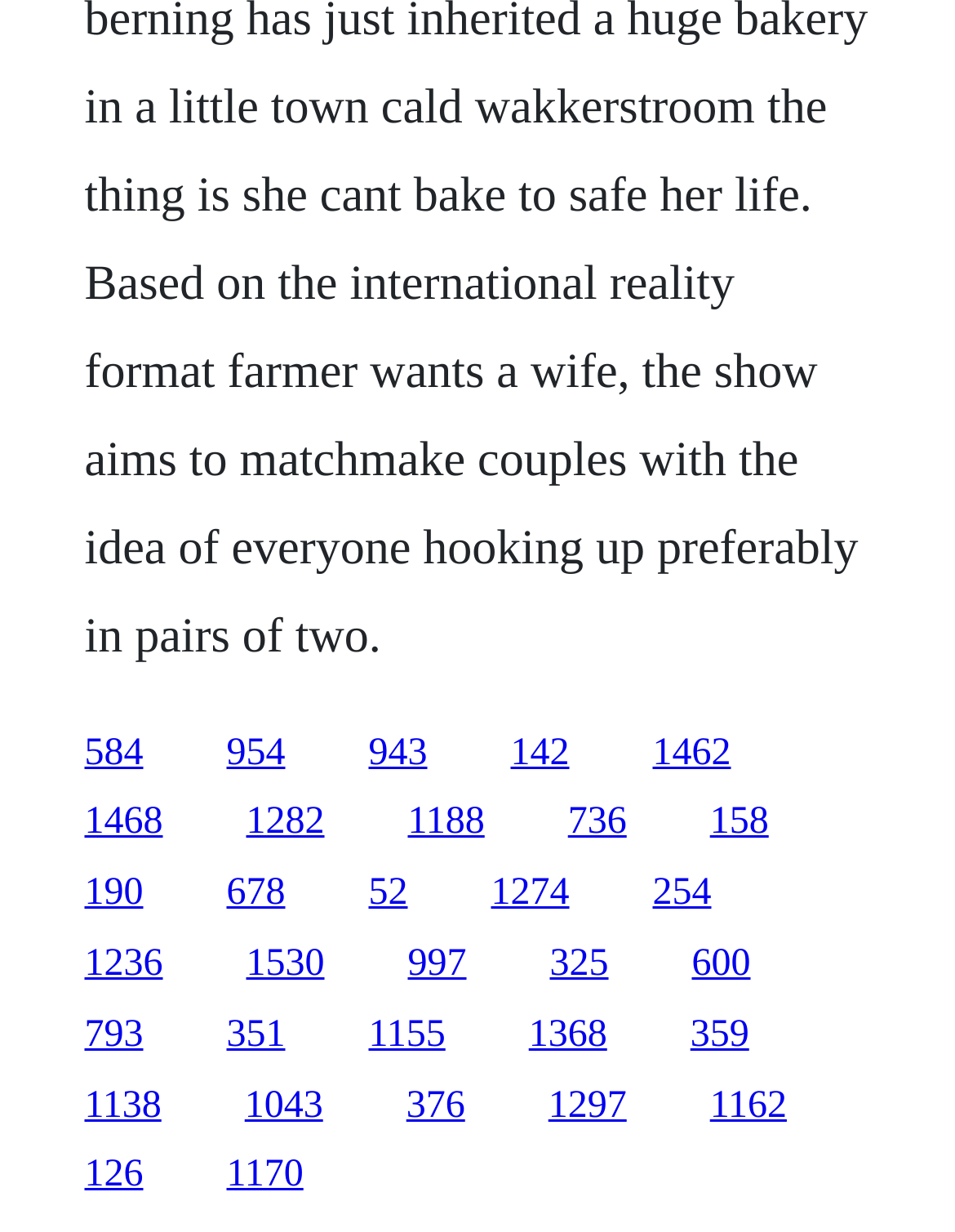Locate the bounding box coordinates of the area where you should click to accomplish the instruction: "access the twentieth link".

[0.724, 0.765, 0.786, 0.799]